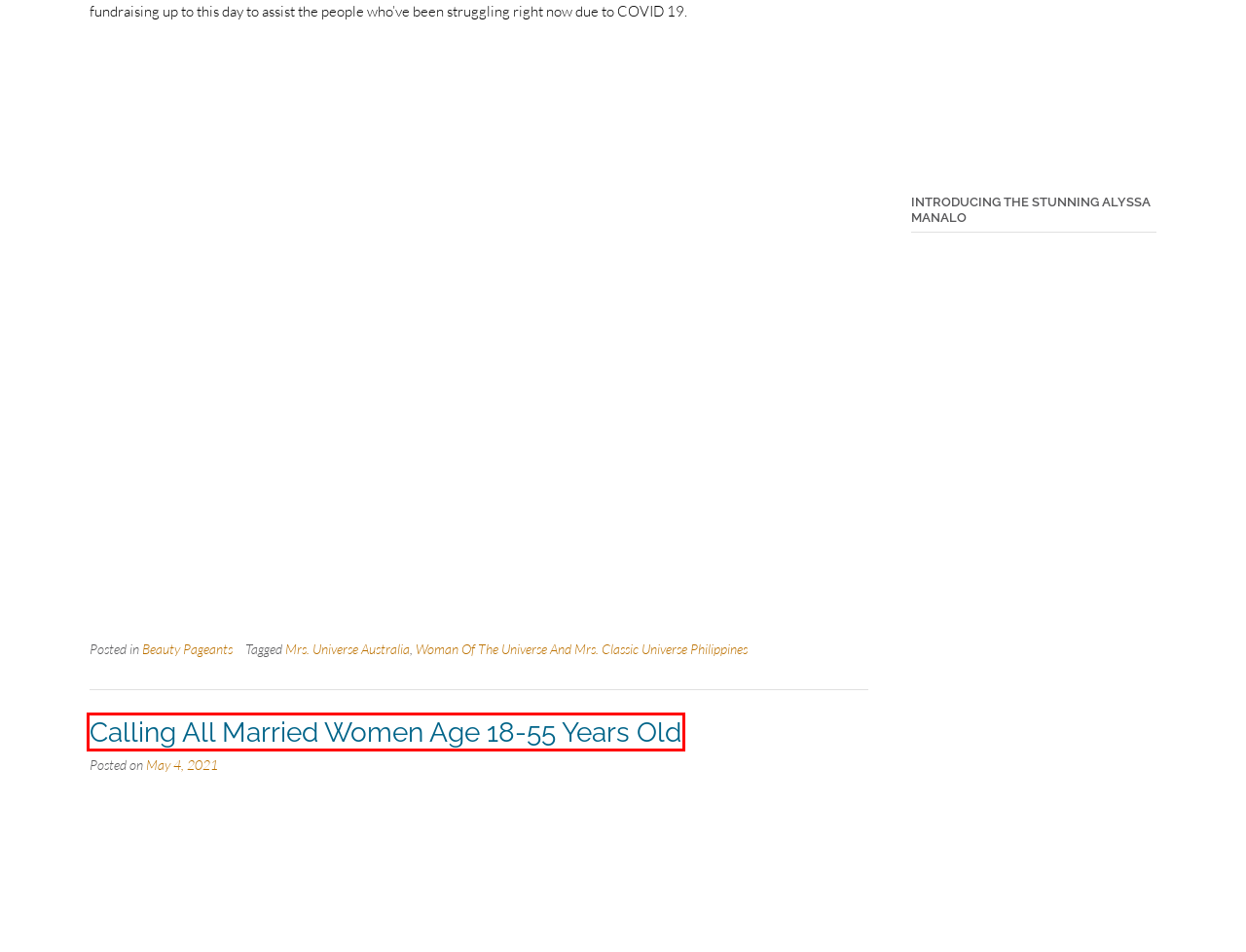You are provided a screenshot of a webpage featuring a red bounding box around a UI element. Choose the webpage description that most accurately represents the new webpage after clicking the element within the red bounding box. Here are the candidates:
A. Calling All Married Women Age 18-55 Years Old – MS Entertainment Network
B. Woman Of The Universe And Mrs. Classic Universe Philippines – MS Entertainment Network
C. Beauty Queens – MS Entertainment Network
D. About Us – MS Entertainment Network
E. The Australian Golden Sash Awards Winners 2019: The Complete List – MS Entertainment Network
F. Home - Out the Box
G. Beauty Pageants – MS Entertainment Network
H. Transformation After Breast Surgery: The Cherry On Top – MS Entertainment Network

A